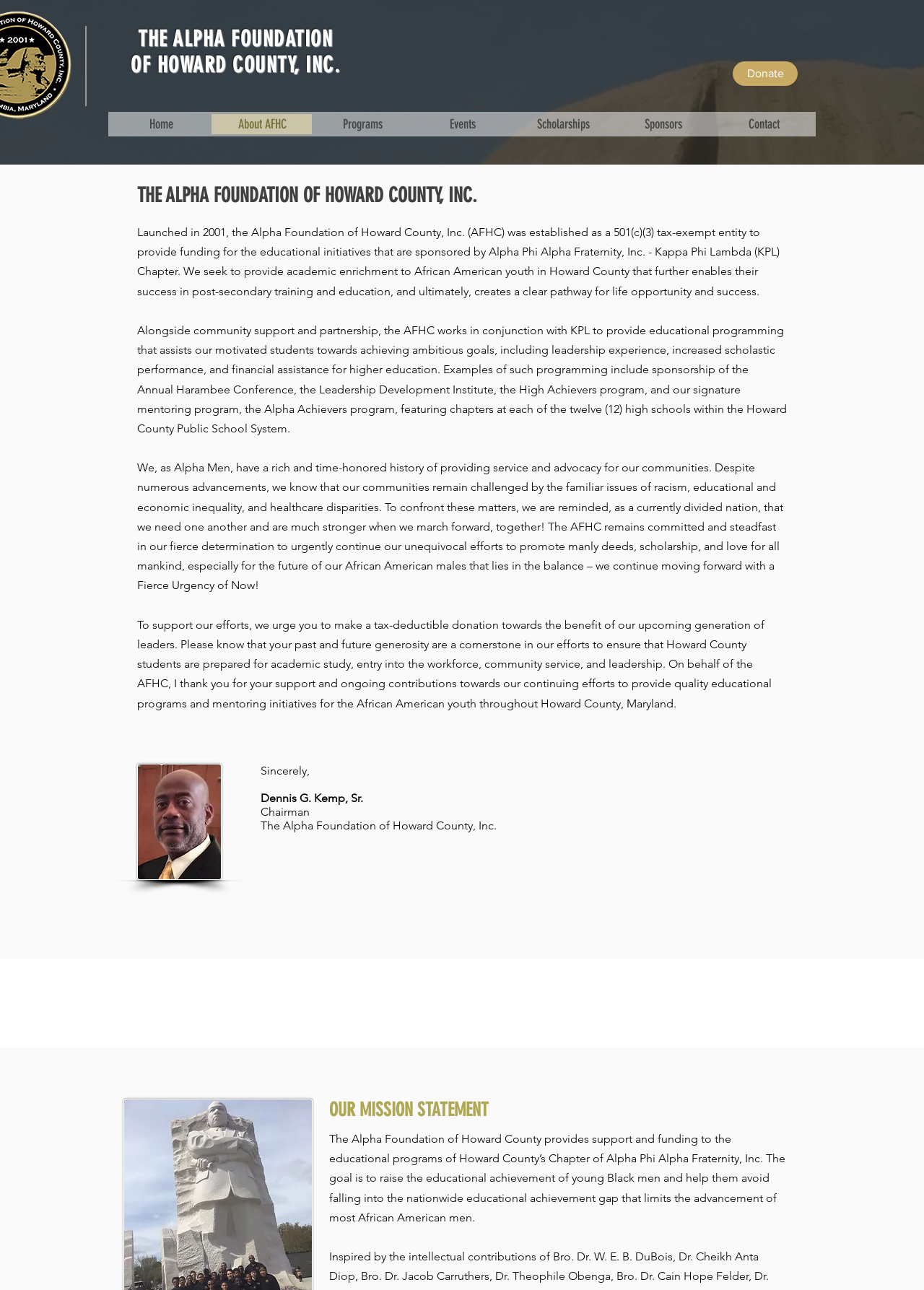Please identify the primary heading on the webpage and return its text.

THE ALPHA FOUNDATION